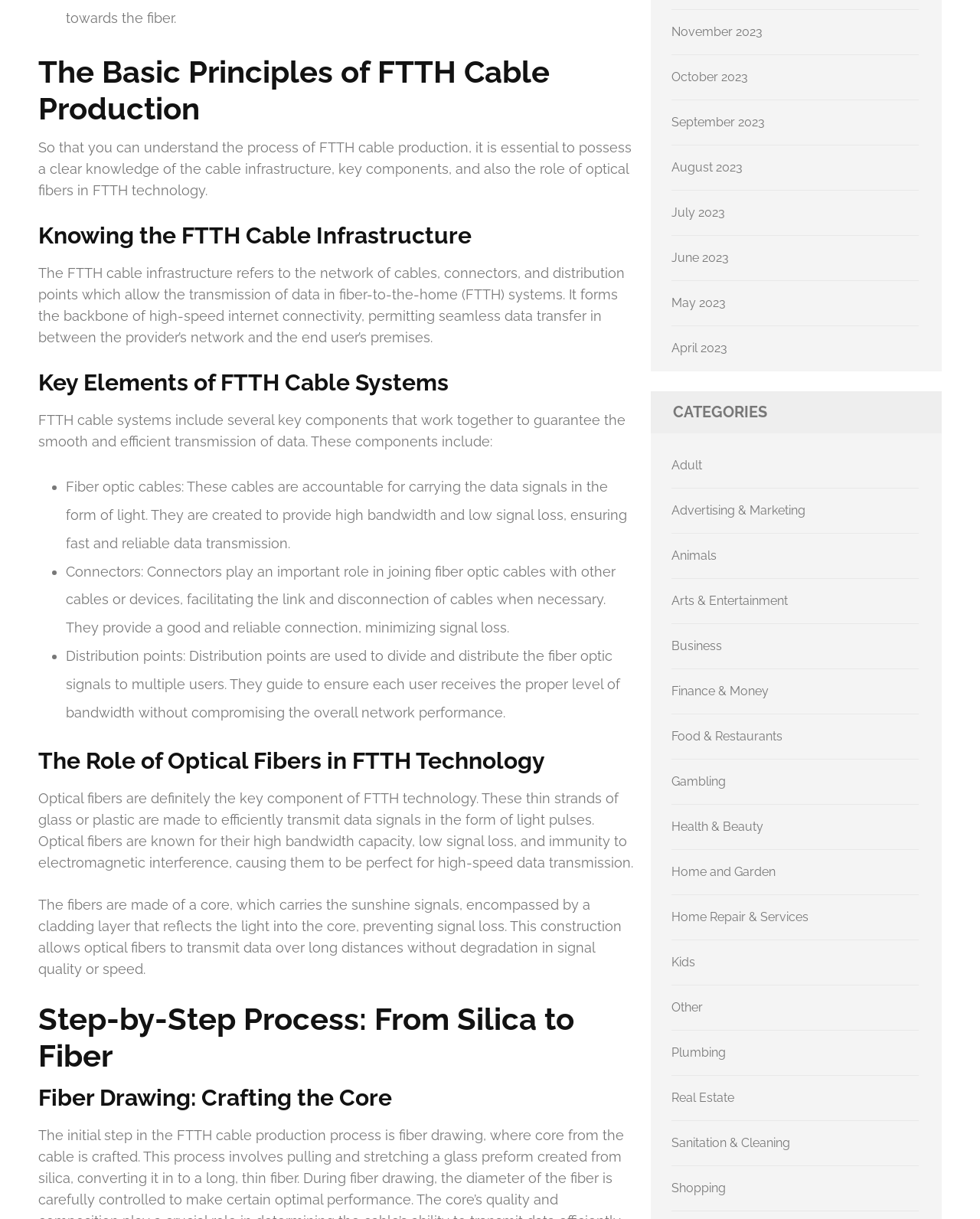Can you find the bounding box coordinates of the area I should click to execute the following instruction: "Read the 'The Basic Principles of FTTH Cable Production' heading"?

[0.039, 0.044, 0.648, 0.104]